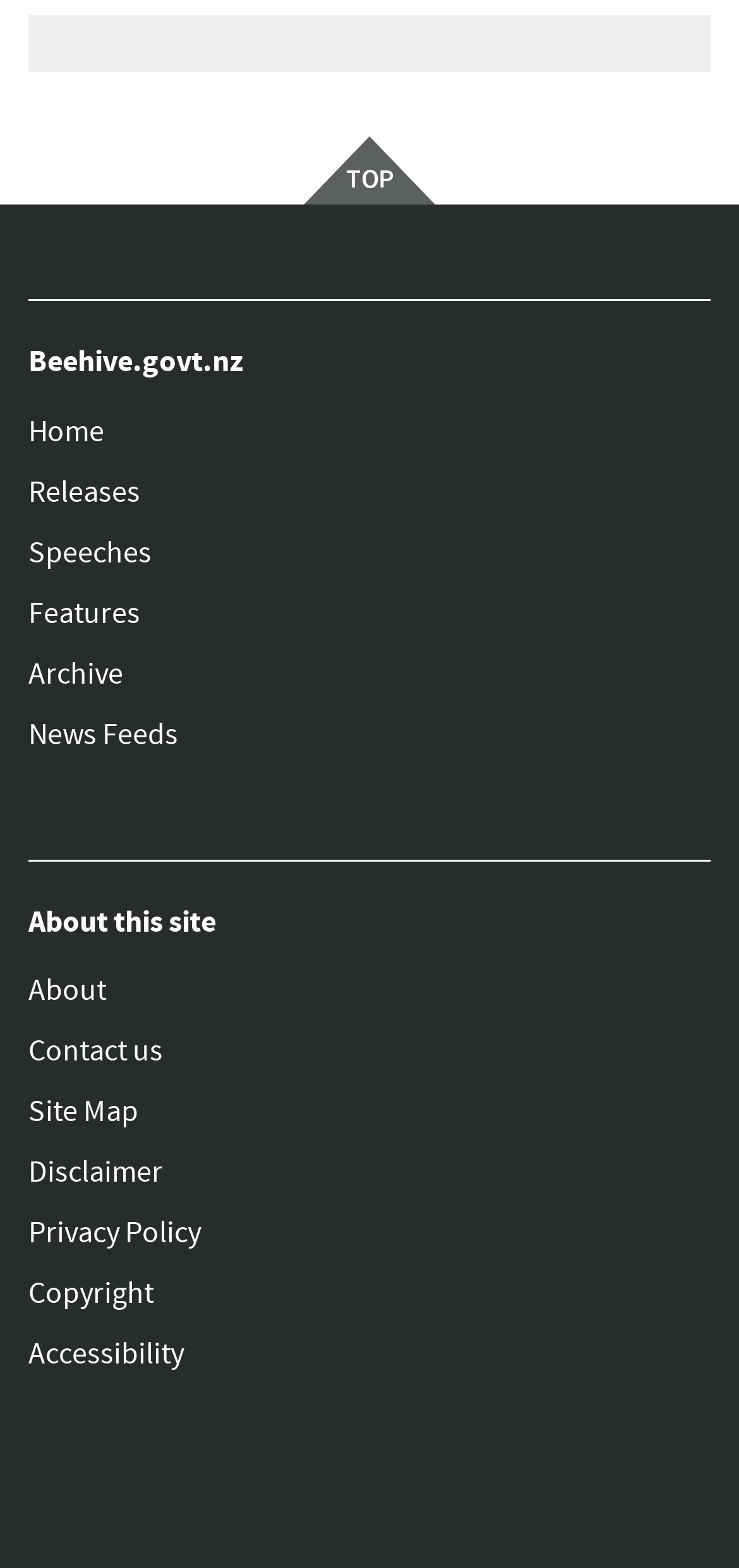Please identify the bounding box coordinates of the element I should click to complete this instruction: 'go to home page'. The coordinates should be given as four float numbers between 0 and 1, like this: [left, top, right, bottom].

[0.038, 0.256, 0.962, 0.294]